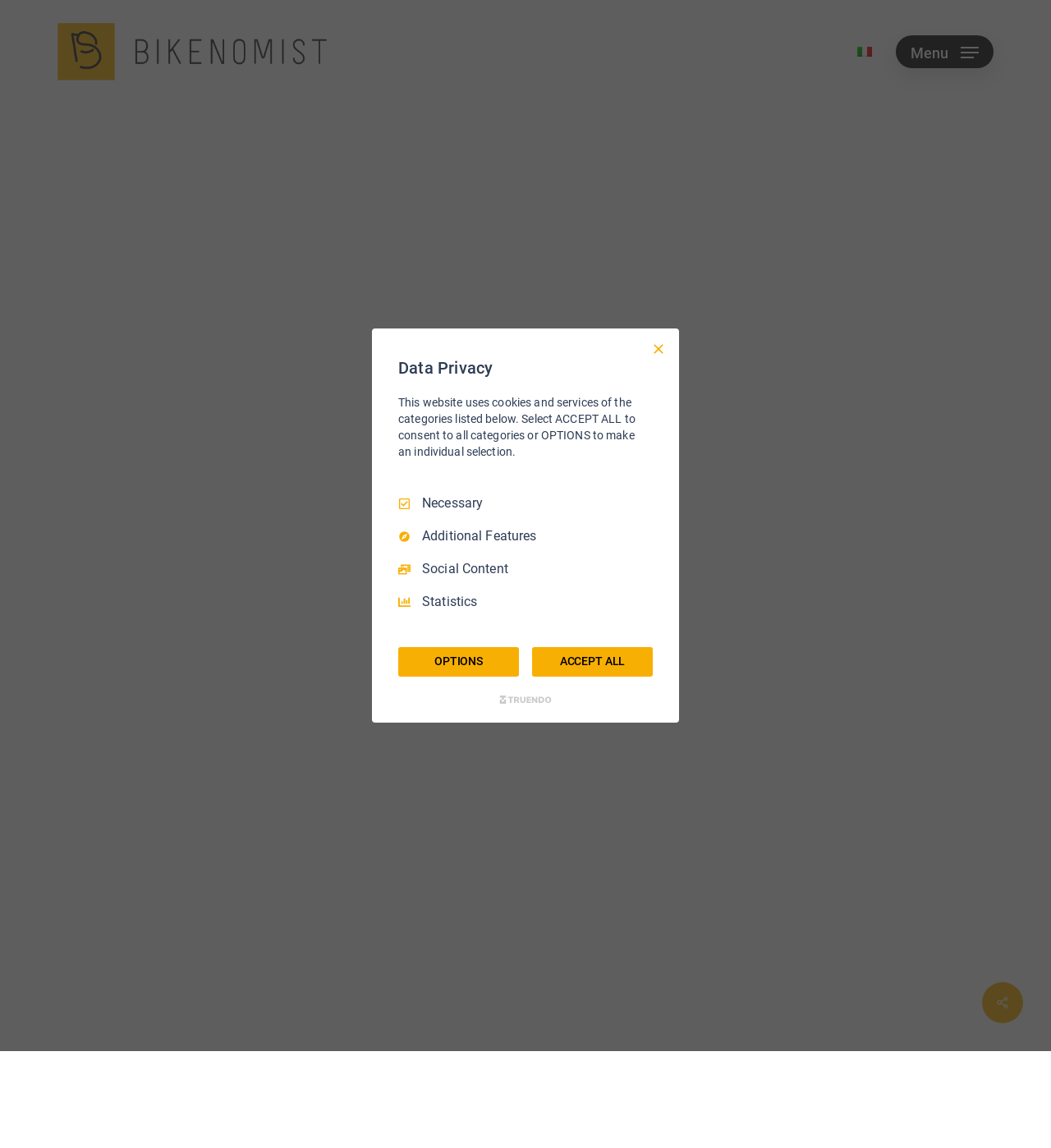Identify the bounding box for the UI element specified in this description: "OPTIONS". The coordinates must be four float numbers between 0 and 1, formatted as [left, top, right, bottom].

[0.379, 0.564, 0.494, 0.589]